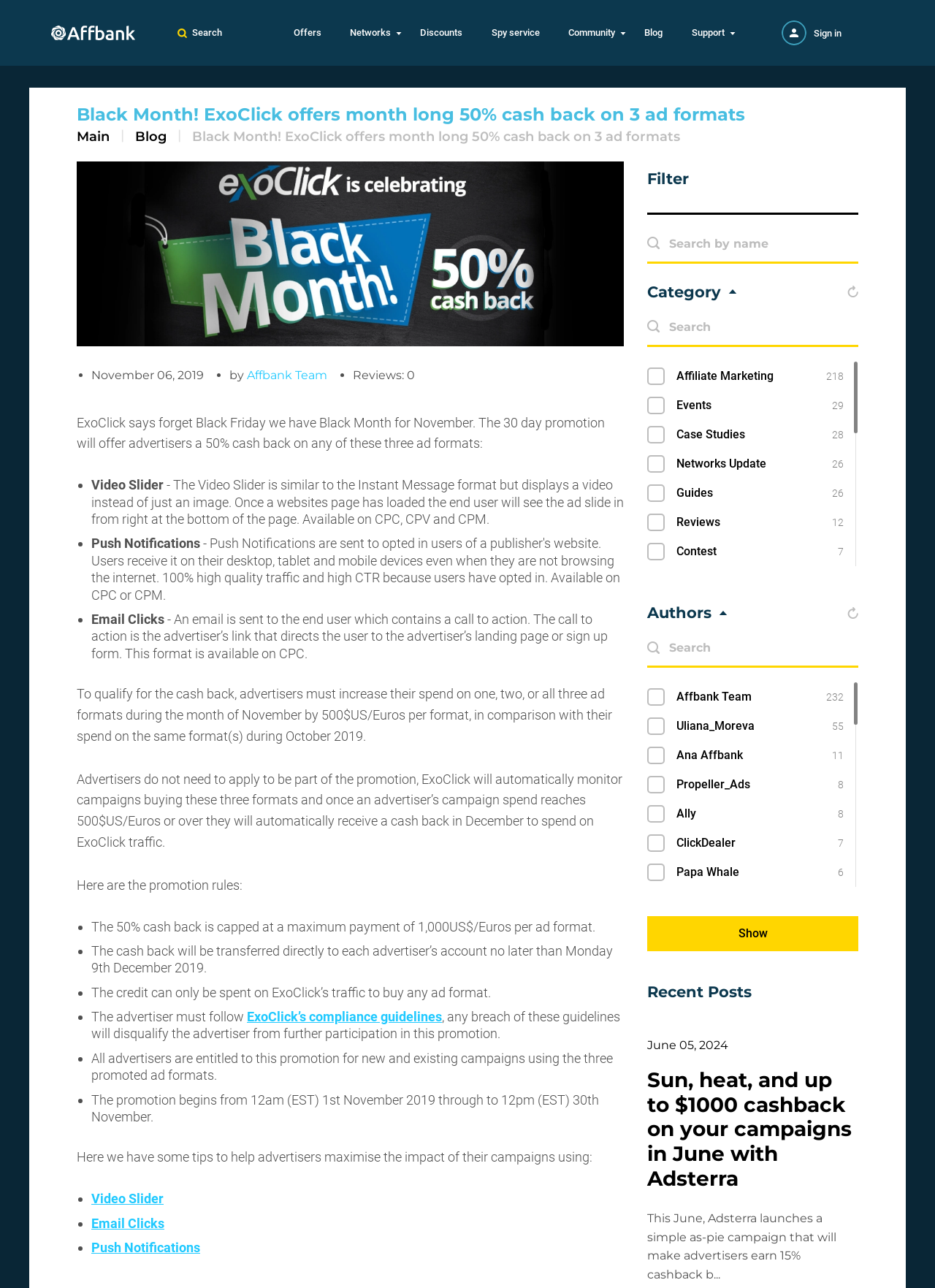Using the elements shown in the image, answer the question comprehensively: What are the three ad formats eligible for the cash back promotion?

The three ad formats eligible for the cash back promotion can be found in the text 'ExoClick says forget Black Friday we have Black Month for November. The 30 day promotion will offer advertisers a 50% cash back on any of these three ad formats:' which lists the three ad formats as Video Slider, Push Notifications, and Email Clicks.